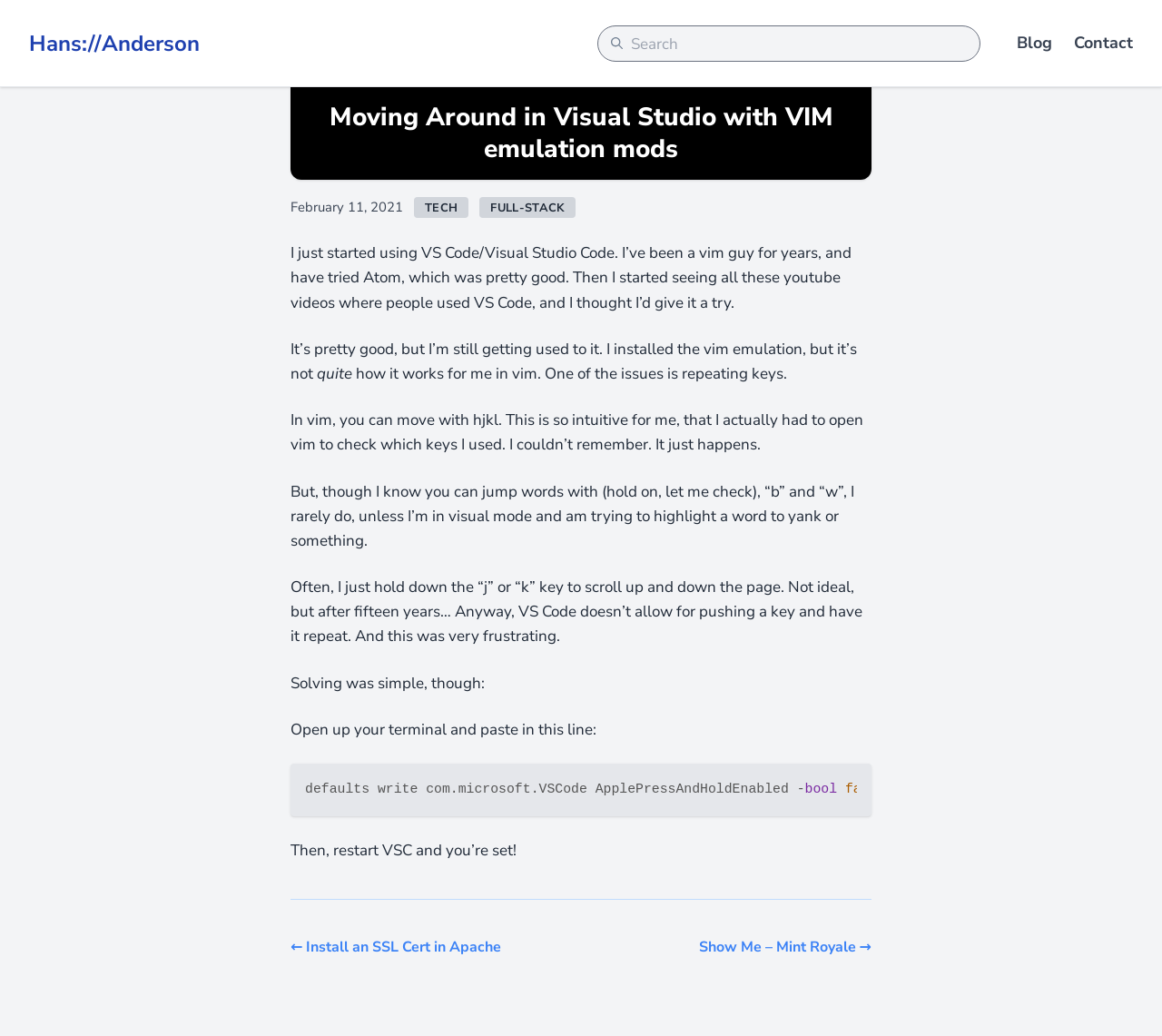Given the description of a UI element: "full-stack", identify the bounding box coordinates of the matching element in the webpage screenshot.

[0.413, 0.19, 0.496, 0.211]